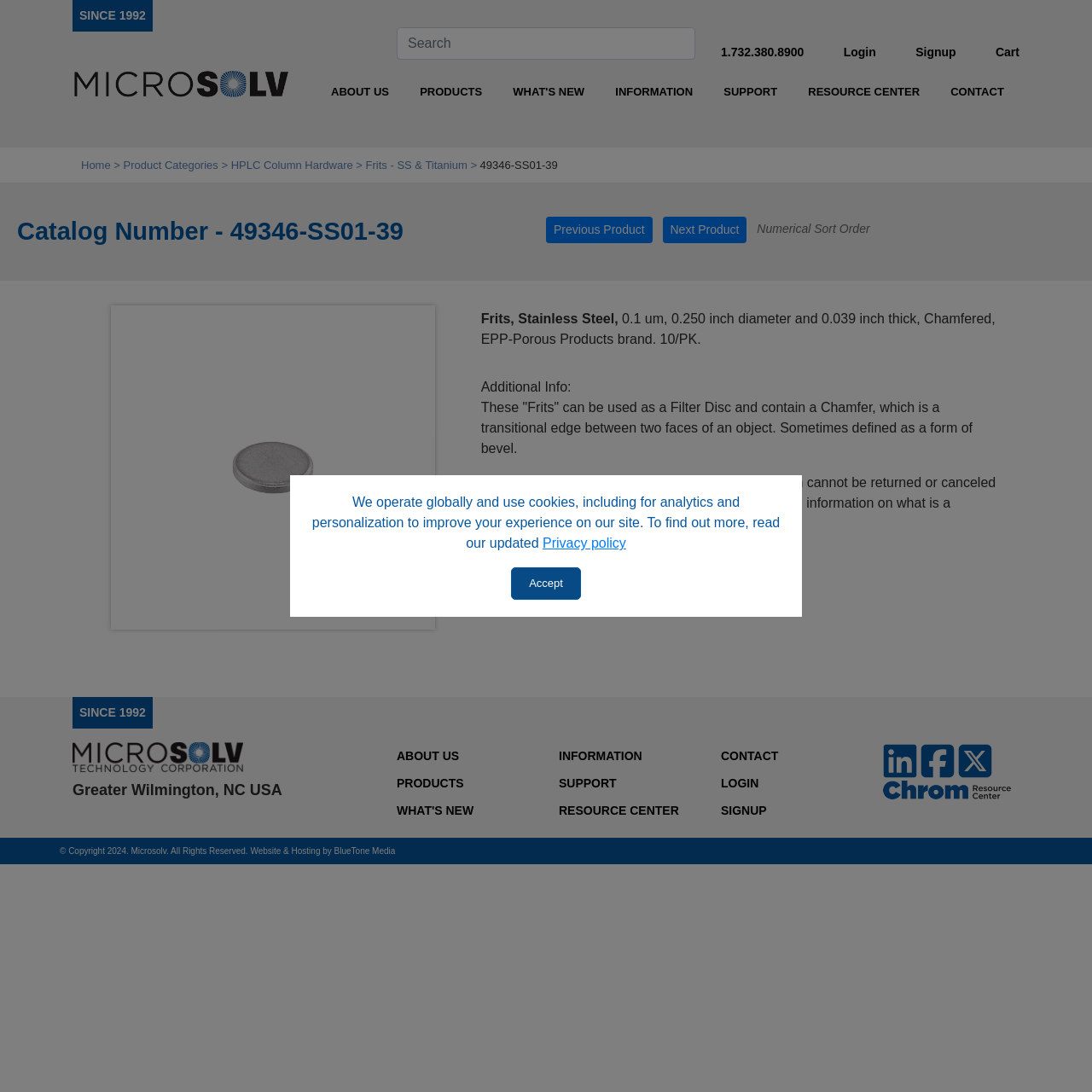Give a complete and precise description of the webpage's appearance.

This webpage is about a product from MicroSolv Technology Corp, specifically a frit with a catalog number 49346-SS01-39. At the top of the page, there is a notification about cookies and a link to the privacy policy. Below that, there is a search box and several links to different sections of the website, including login, signup, and cart.

The main content of the page is divided into two sections. The top section has a heading with the catalog number and a link to the previous and next product. Below that, there is an image and several paragraphs of text describing the product, including its features and specifications.

The bottom section of the page has a footer with links to different parts of the website, including about us, products, and contact. There are also links to social media platforms and a copyright notice.

On the left side of the page, there is a navigation menu with links to different categories of products. On the right side, there is a section with additional information about the product, including a link to pricing and a note about custom orders.

There are several images on the page, including the product image, the company logo, and social media icons. The overall layout is organized, with clear headings and concise text.